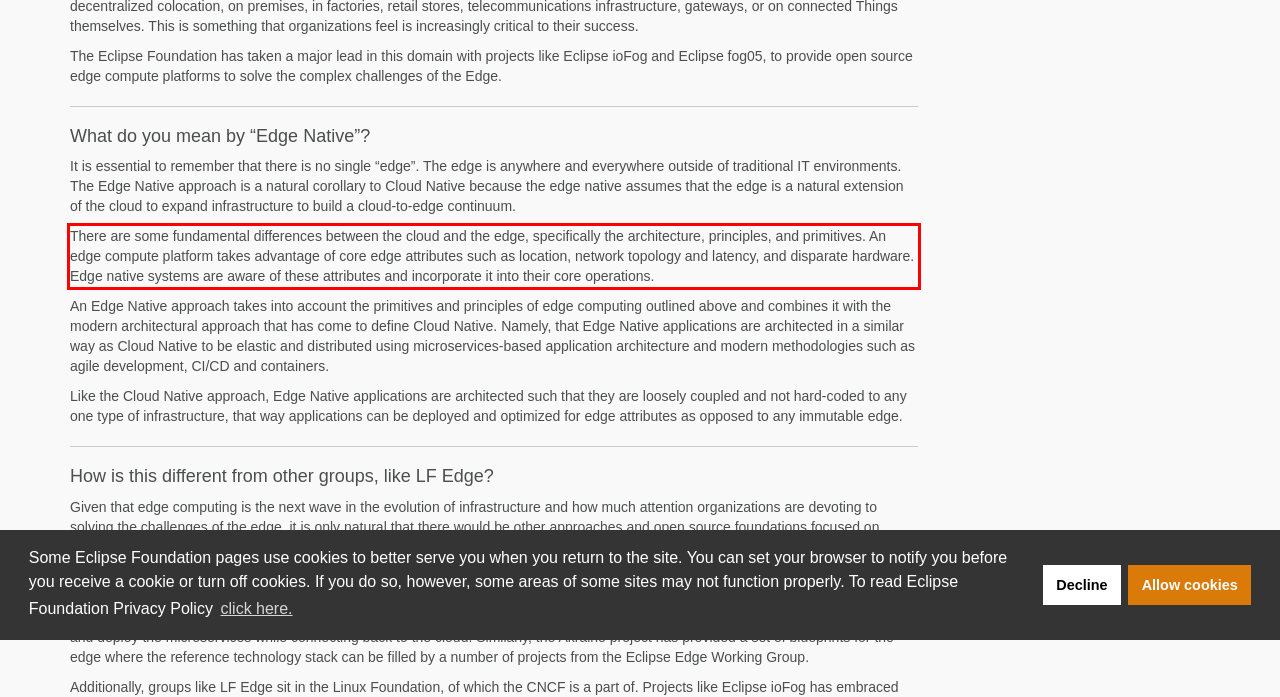Given a webpage screenshot with a red bounding box, perform OCR to read and deliver the text enclosed by the red bounding box.

There are some fundamental differences between the cloud and the edge, specifically the architecture, principles, and primitives. An edge compute platform takes advantage of core edge attributes such as location, network topology and latency, and disparate hardware. Edge native systems are aware of these attributes and incorporate it into their core operations.